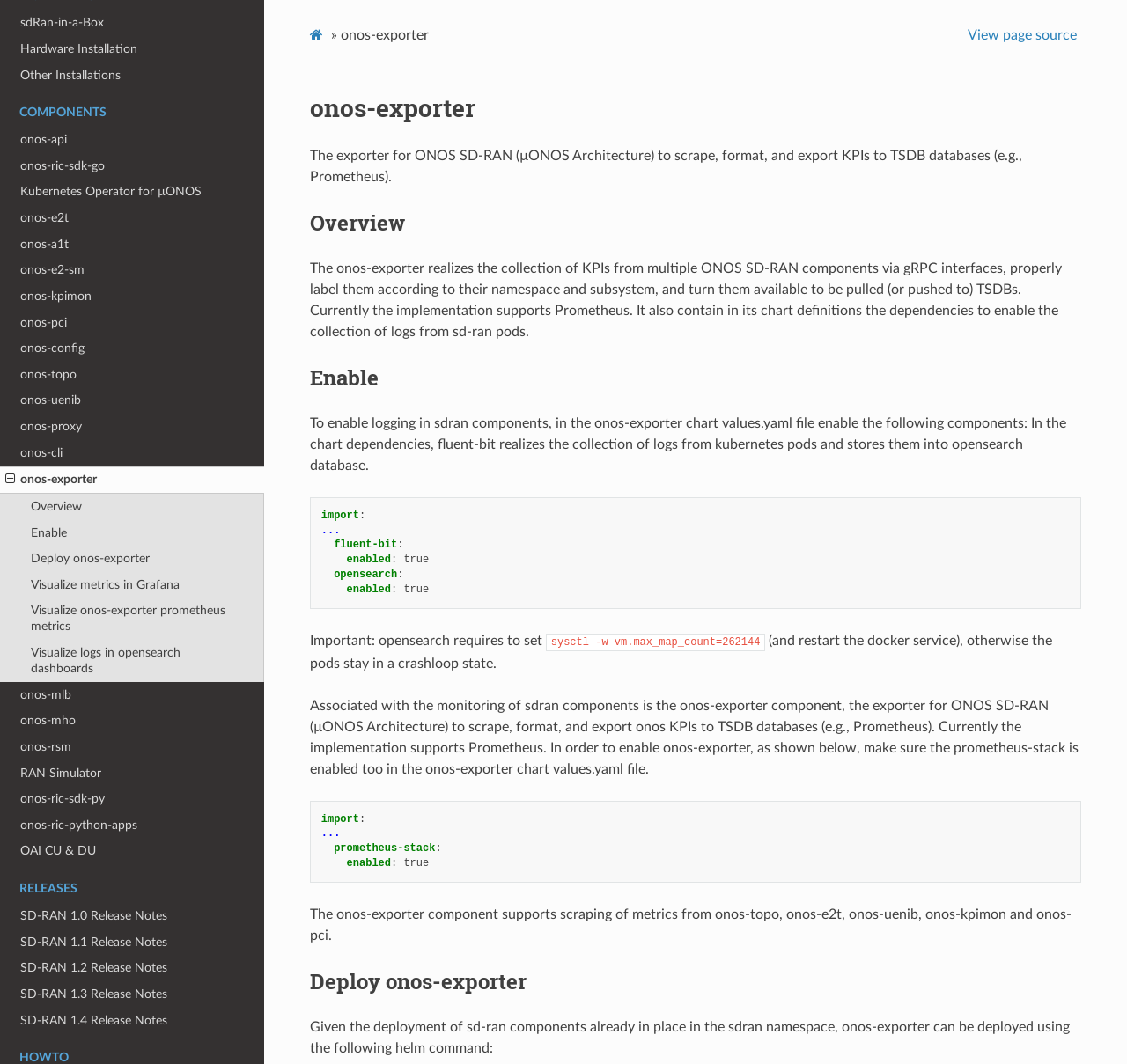Using the description: "Visualize logs in opensearch dashboards", identify the bounding box of the corresponding UI element in the screenshot.

[0.0, 0.602, 0.234, 0.641]